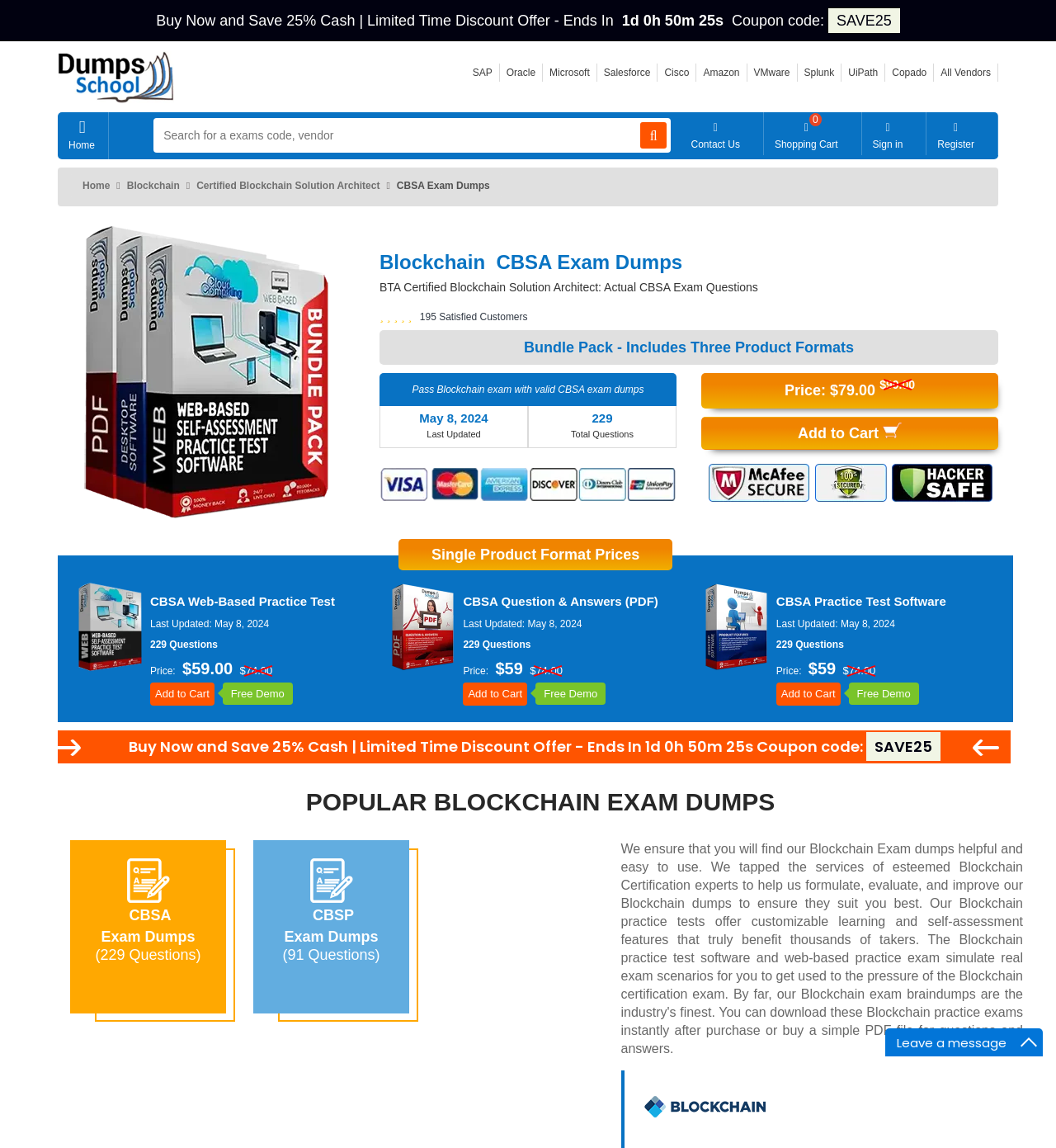Please determine the bounding box coordinates of the section I need to click to accomplish this instruction: "Add the CBSA Web-Based Practice Test to cart".

[0.142, 0.595, 0.203, 0.615]